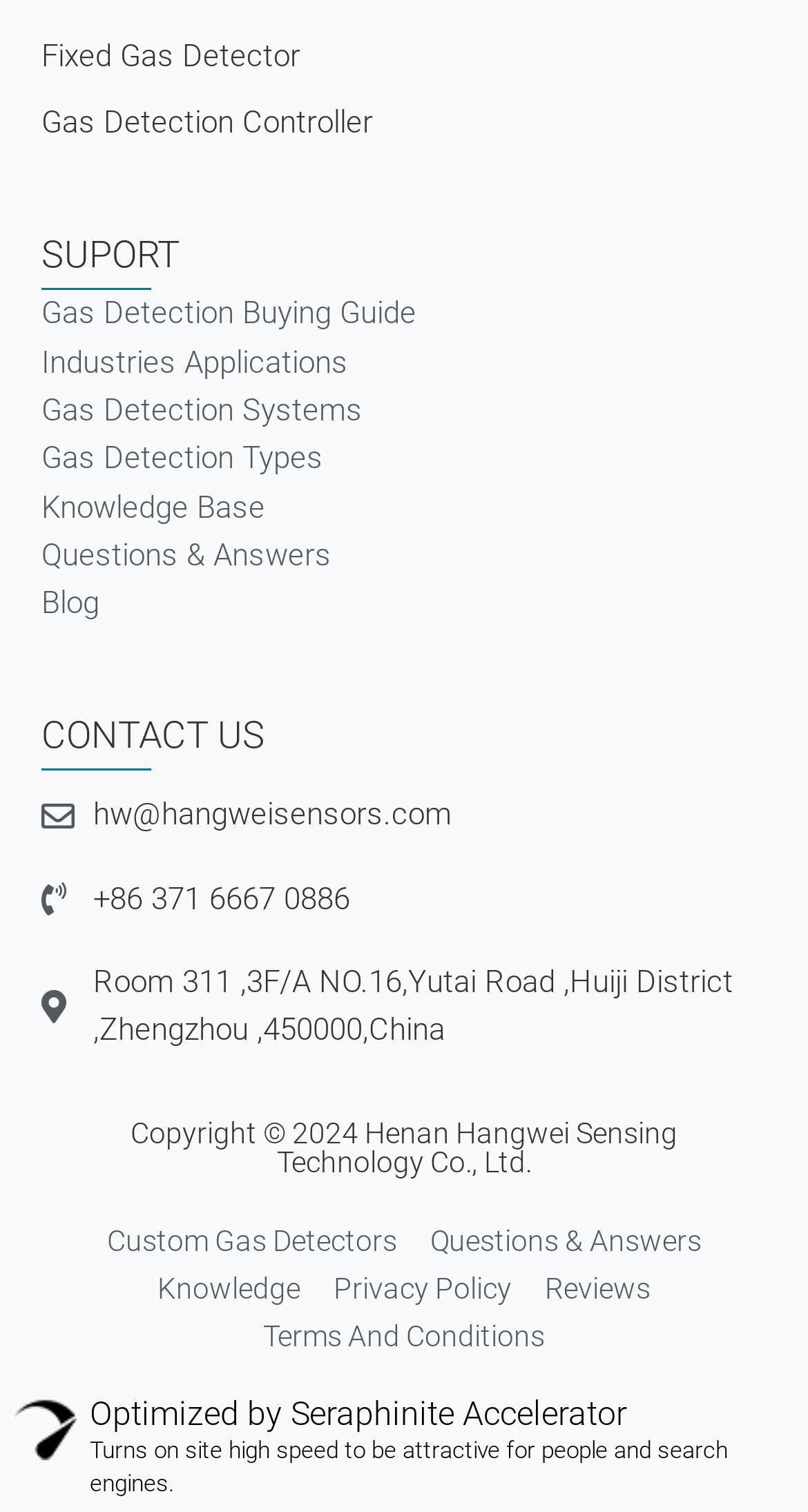Locate the bounding box coordinates of the element that needs to be clicked to carry out the instruction: "Click on Fixed Gas Detector". The coordinates should be given as four float numbers ranging from 0 to 1, i.e., [left, top, right, bottom].

[0.051, 0.022, 0.949, 0.054]